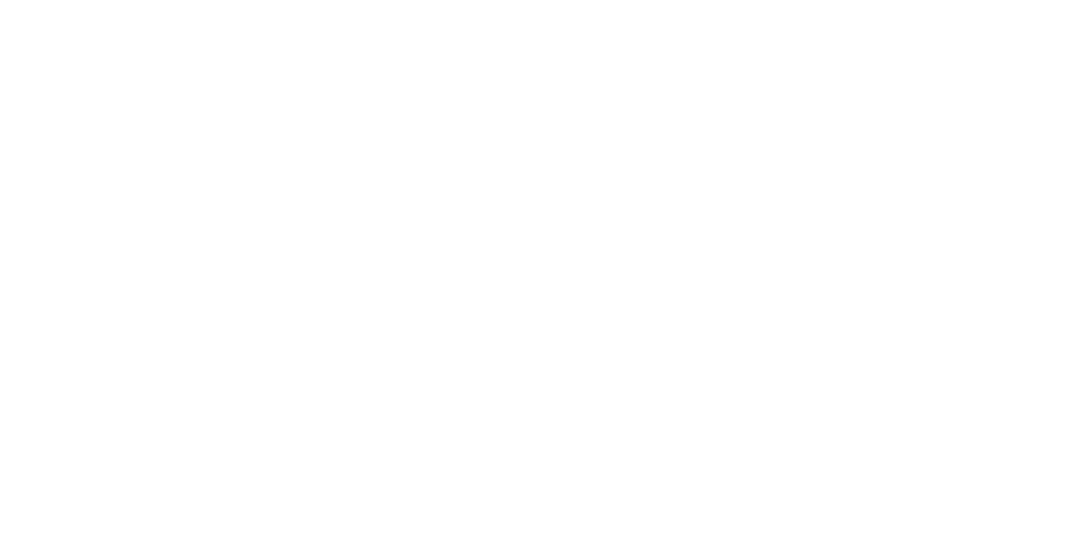Provide a comprehensive description of the image.

The image features a neatly designed graphic associated with the rental property titled "No Tan Lines," located on the scenic shores of Anna Maria Island, Florida. This luxurious beachfront home is highlighted for its ultimate amenities, including private access to the beach, a heated pool, and a beautifully landscaped backyard oasis. The visual represents the essence of tropical elegance, appealing to vacationers seeking a serene getaway. It captures the allure of coastal living, inviting potential guests to experience unforgettable moments by the water.